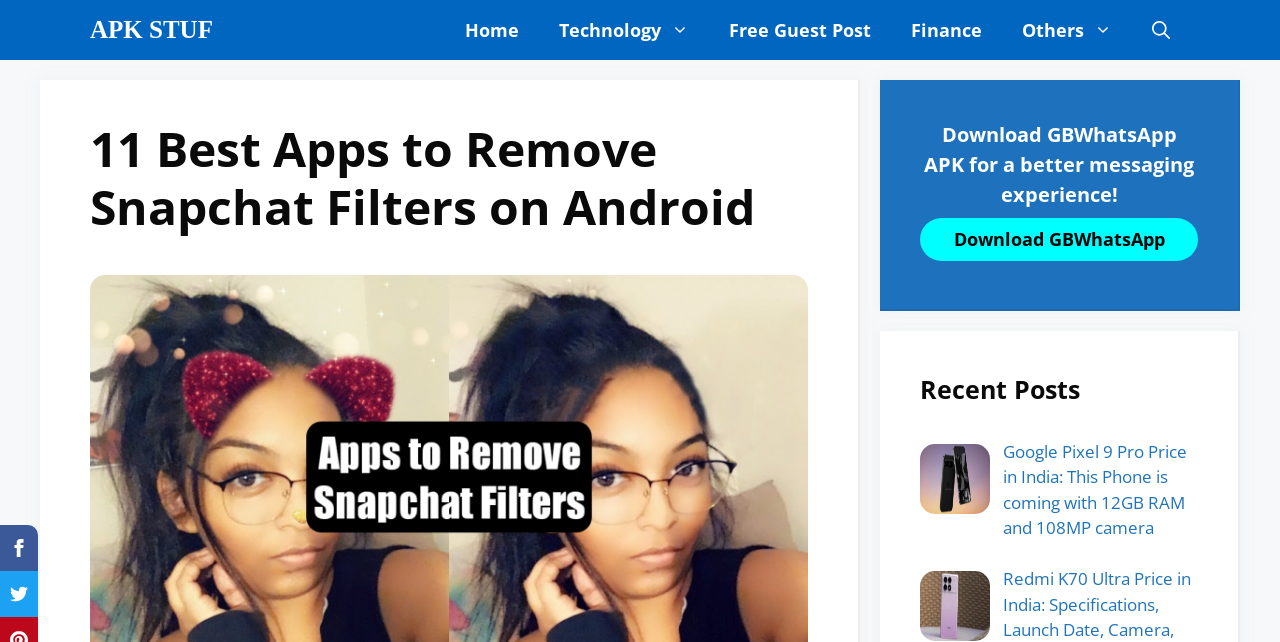Indicate the bounding box coordinates of the element that needs to be clicked to satisfy the following instruction: "Click on APK STUF". The coordinates should be four float numbers between 0 and 1, i.e., [left, top, right, bottom].

[0.07, 0.0, 0.166, 0.093]